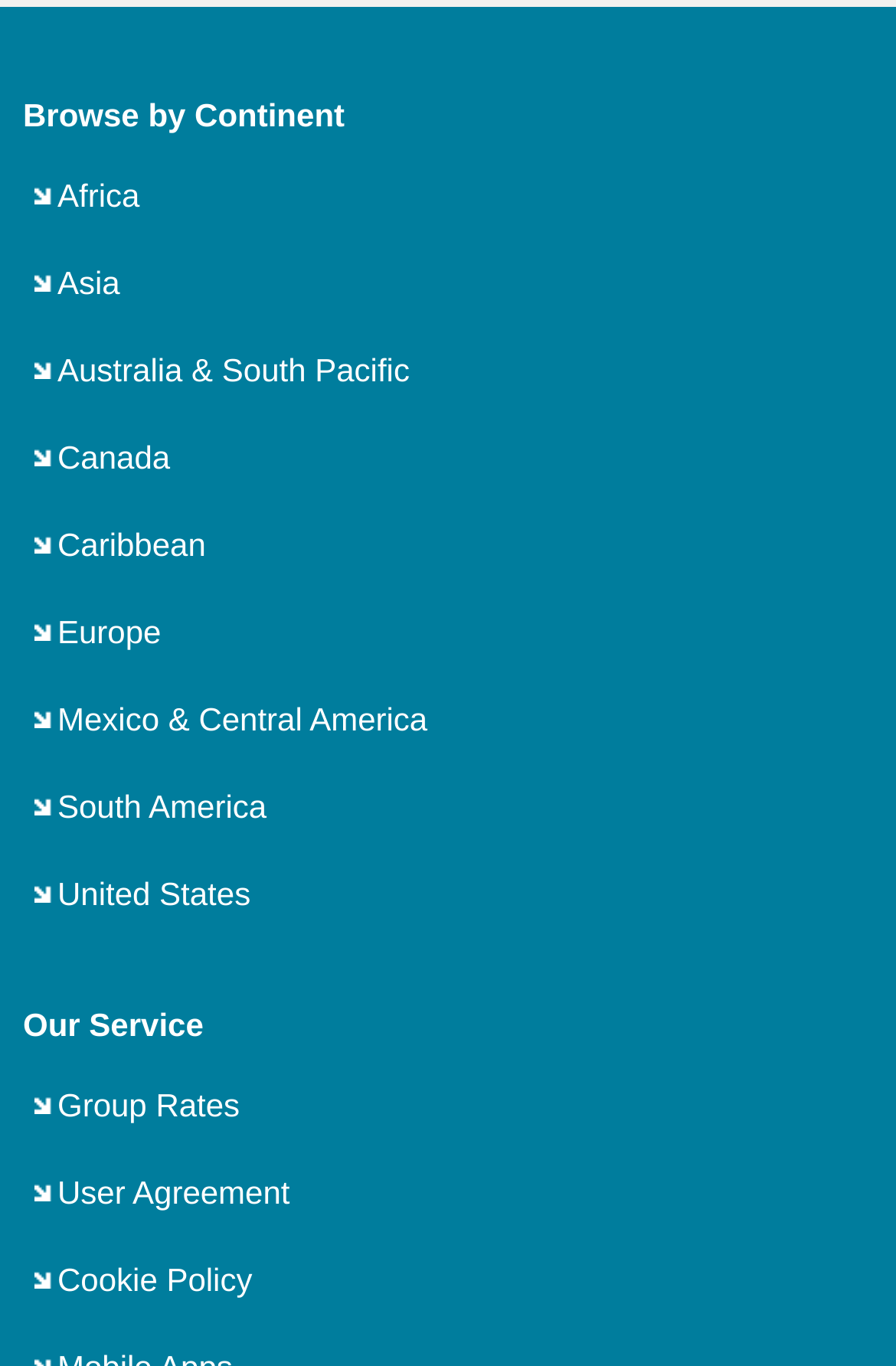Please find the bounding box coordinates of the element's region to be clicked to carry out this instruction: "Read User Agreement".

[0.064, 0.86, 0.324, 0.887]